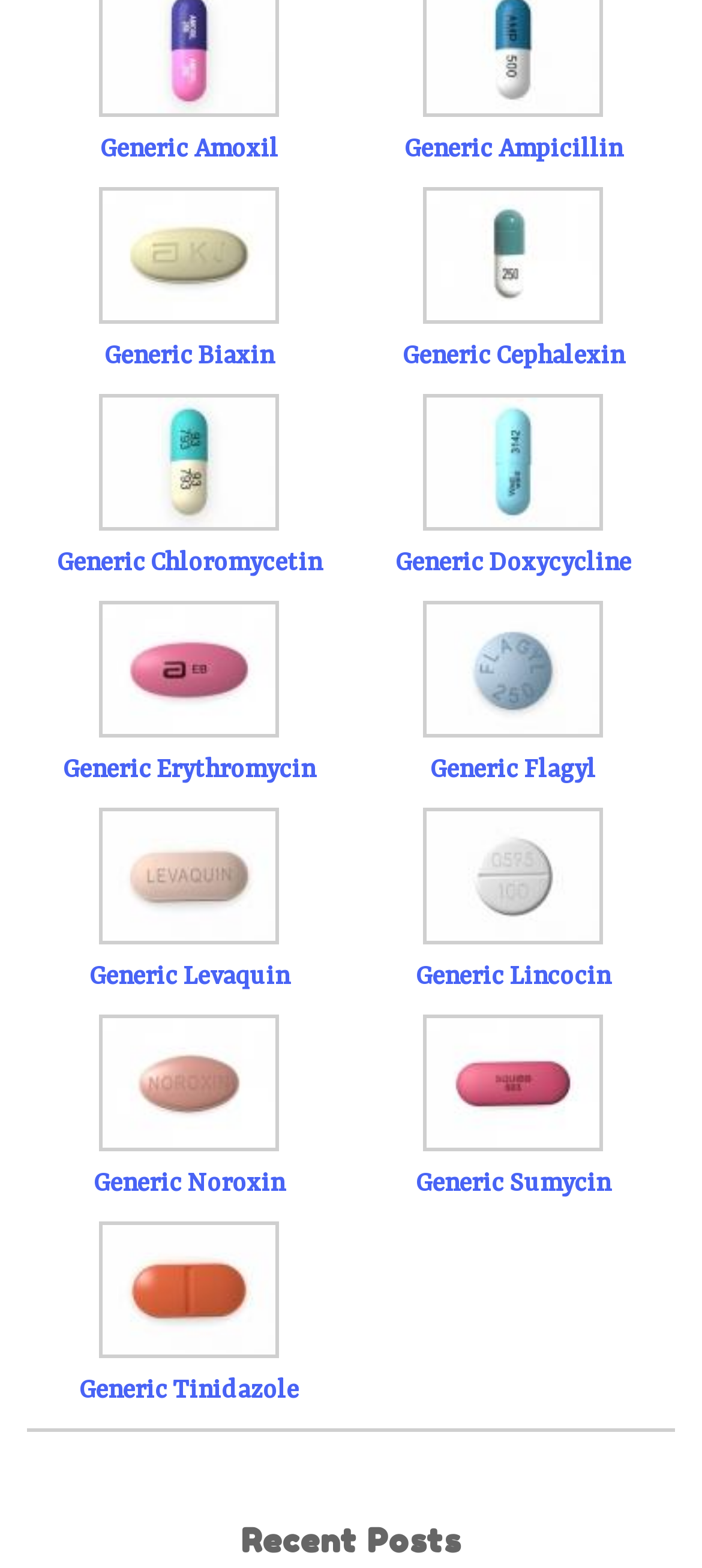Please provide a comprehensive response to the question below by analyzing the image: 
What is the last antibiotic listed?

The last antibiotic listed is Generic Tinidazole, which is found in the last DescriptionListDetail element with a link text of 'Generic Tinidazole'.